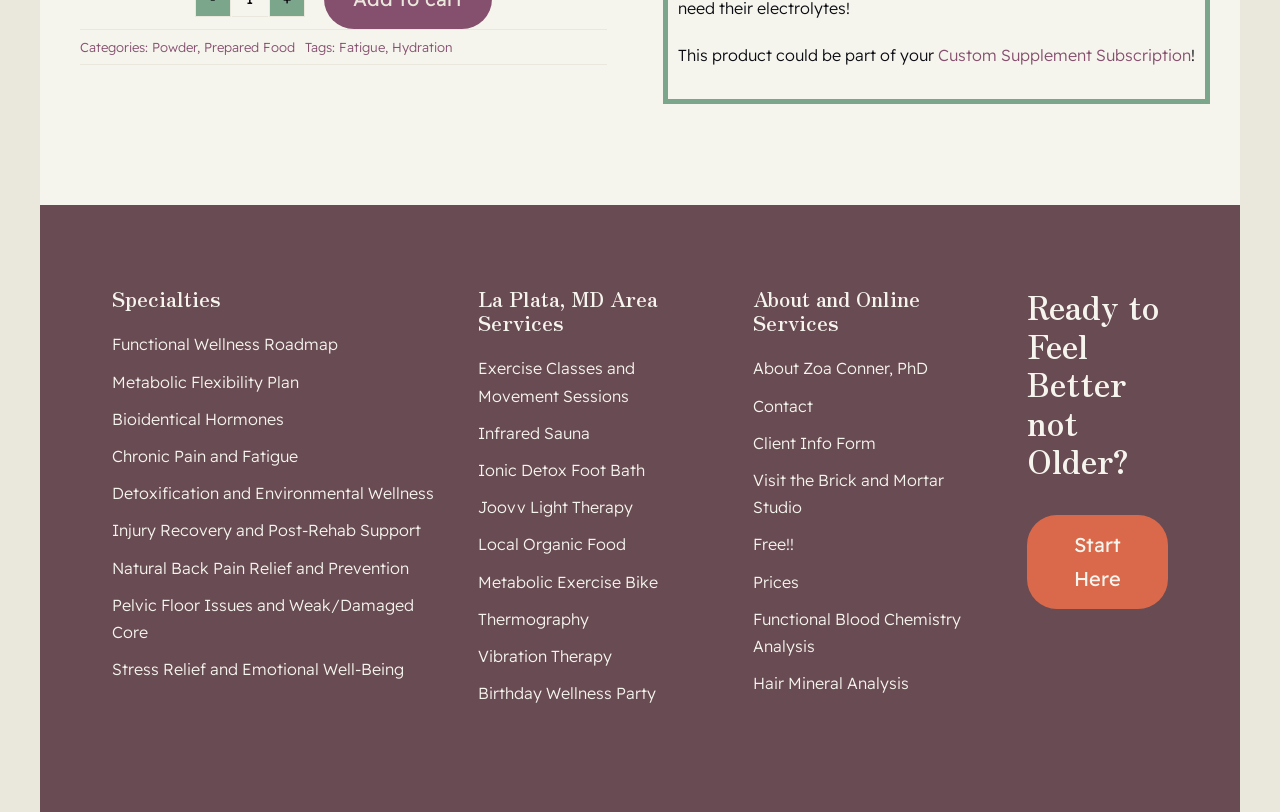Using the description "Custom Supplement Subscription", locate and provide the bounding box of the UI element.

[0.733, 0.056, 0.93, 0.08]